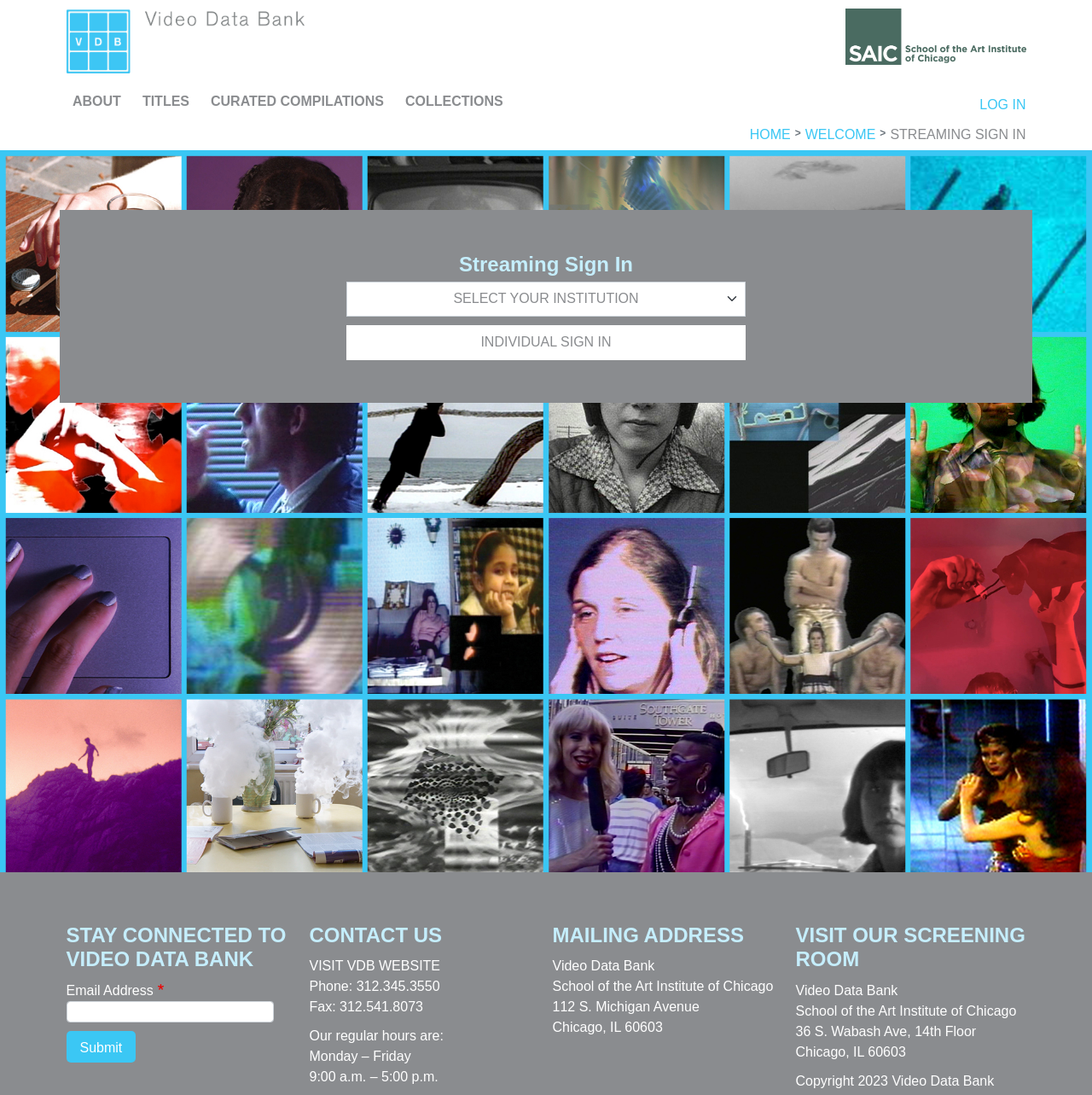What is the purpose of the 'Streaming Sign In' page? Based on the image, give a response in one word or a short phrase.

Sign in to Video Data Bank